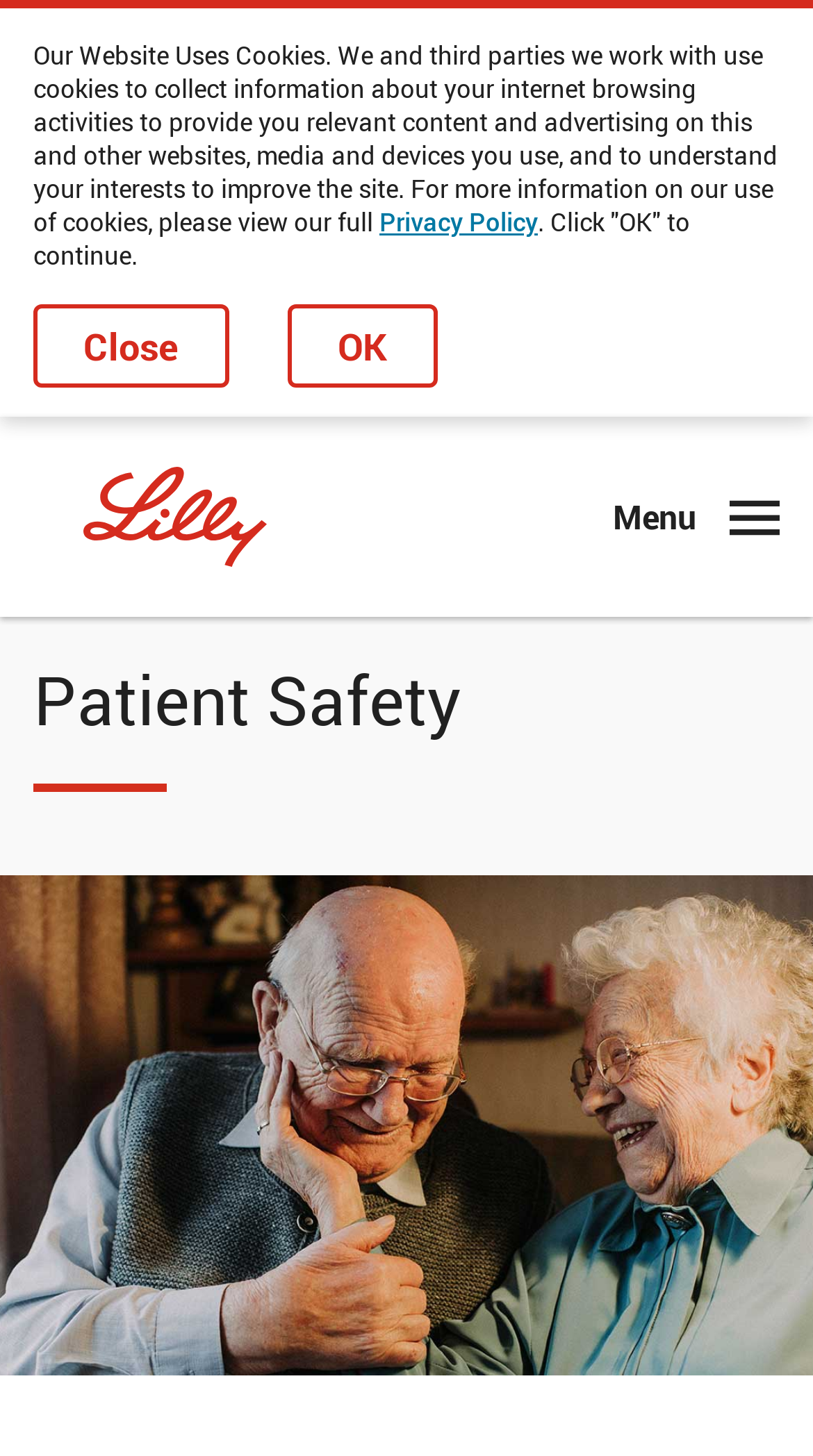Provide the bounding box coordinates of the HTML element this sentence describes: "Close". The bounding box coordinates consist of four float numbers between 0 and 1, i.e., [left, top, right, bottom].

[0.041, 0.209, 0.282, 0.266]